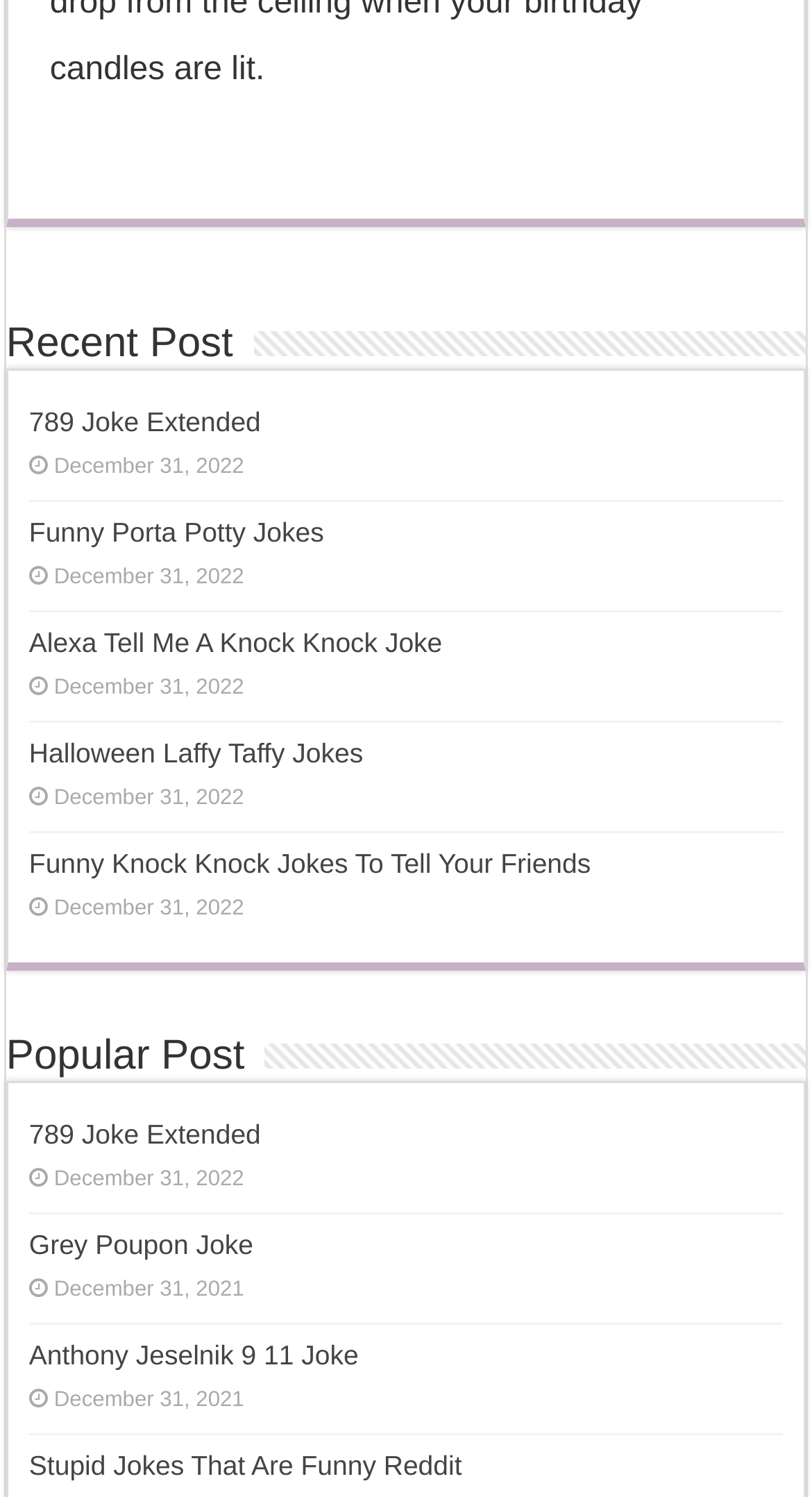Identify the bounding box coordinates of the section to be clicked to complete the task described by the following instruction: "check Funny Porta Potty Jokes". The coordinates should be four float numbers between 0 and 1, formatted as [left, top, right, bottom].

[0.036, 0.344, 0.399, 0.365]